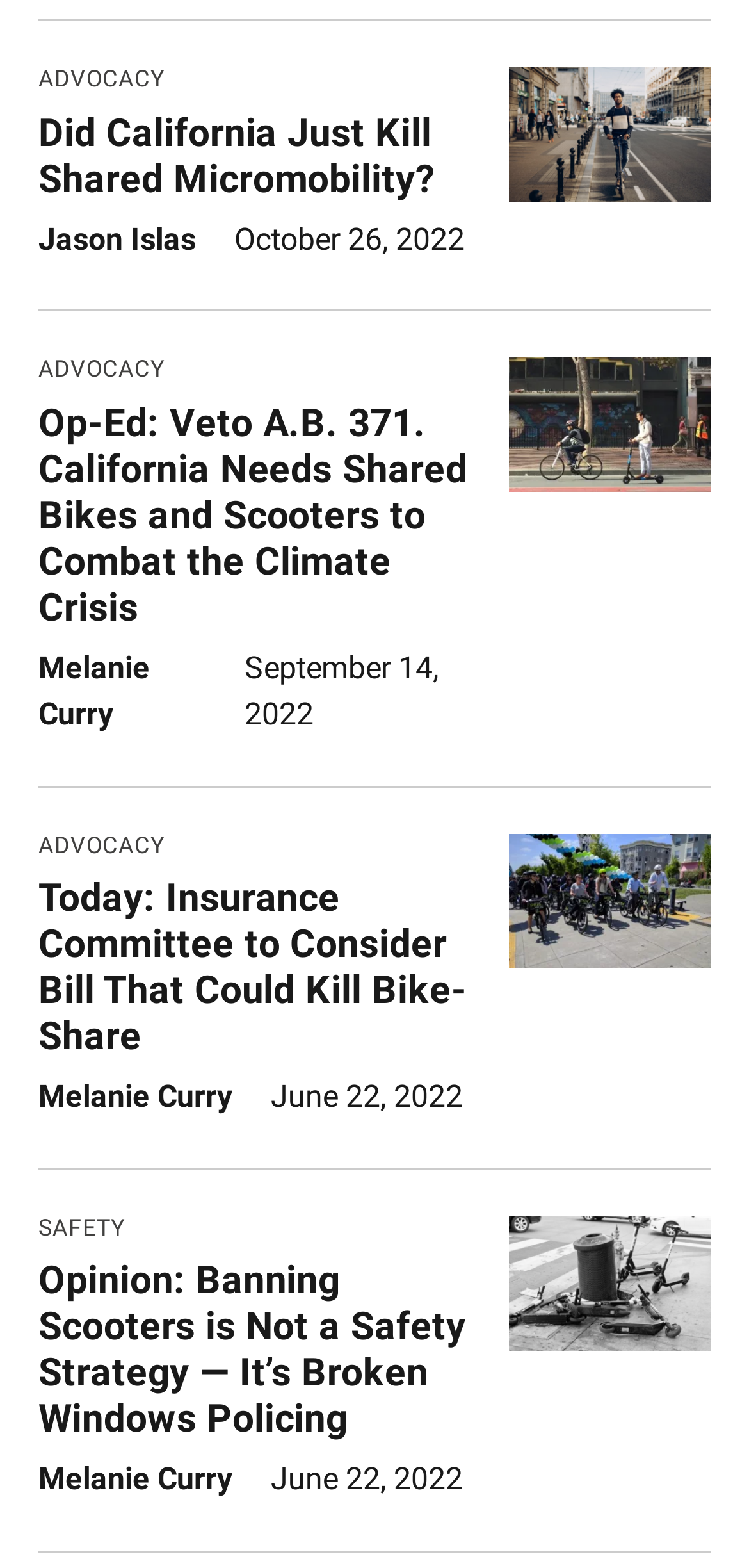Identify the bounding box coordinates of the clickable section necessary to follow the following instruction: "View the article by Jason Islas". The coordinates should be presented as four float numbers from 0 to 1, i.e., [left, top, right, bottom].

[0.051, 0.141, 0.262, 0.164]